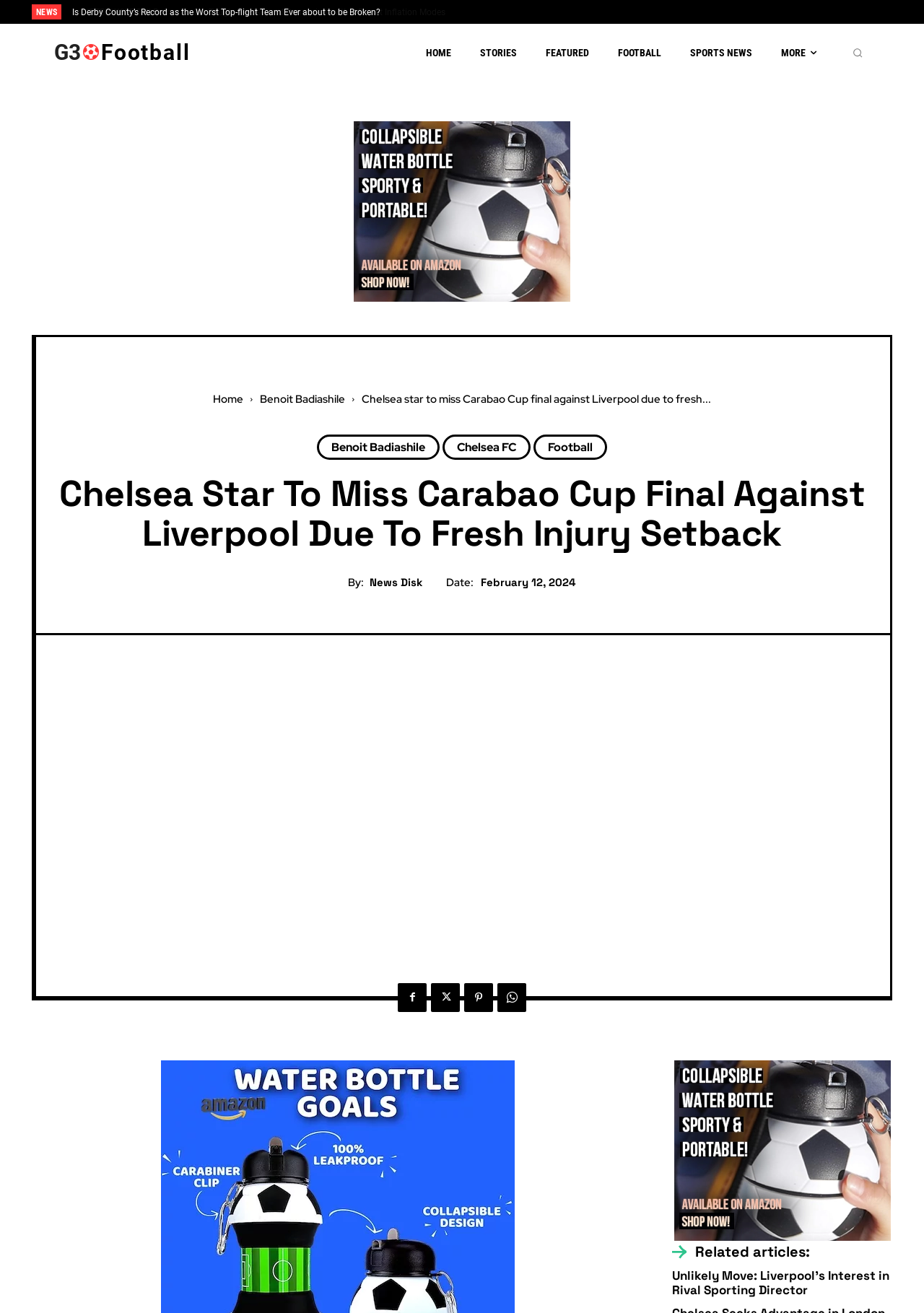Identify the bounding box coordinates for the UI element described as follows: parent_node: Related articles: aria-label="icon_box". Use the format (top-left x, top-left y, bottom-right x, bottom-right y) and ensure all values are floating point numbers between 0 and 1.

[0.727, 0.948, 0.877, 0.959]